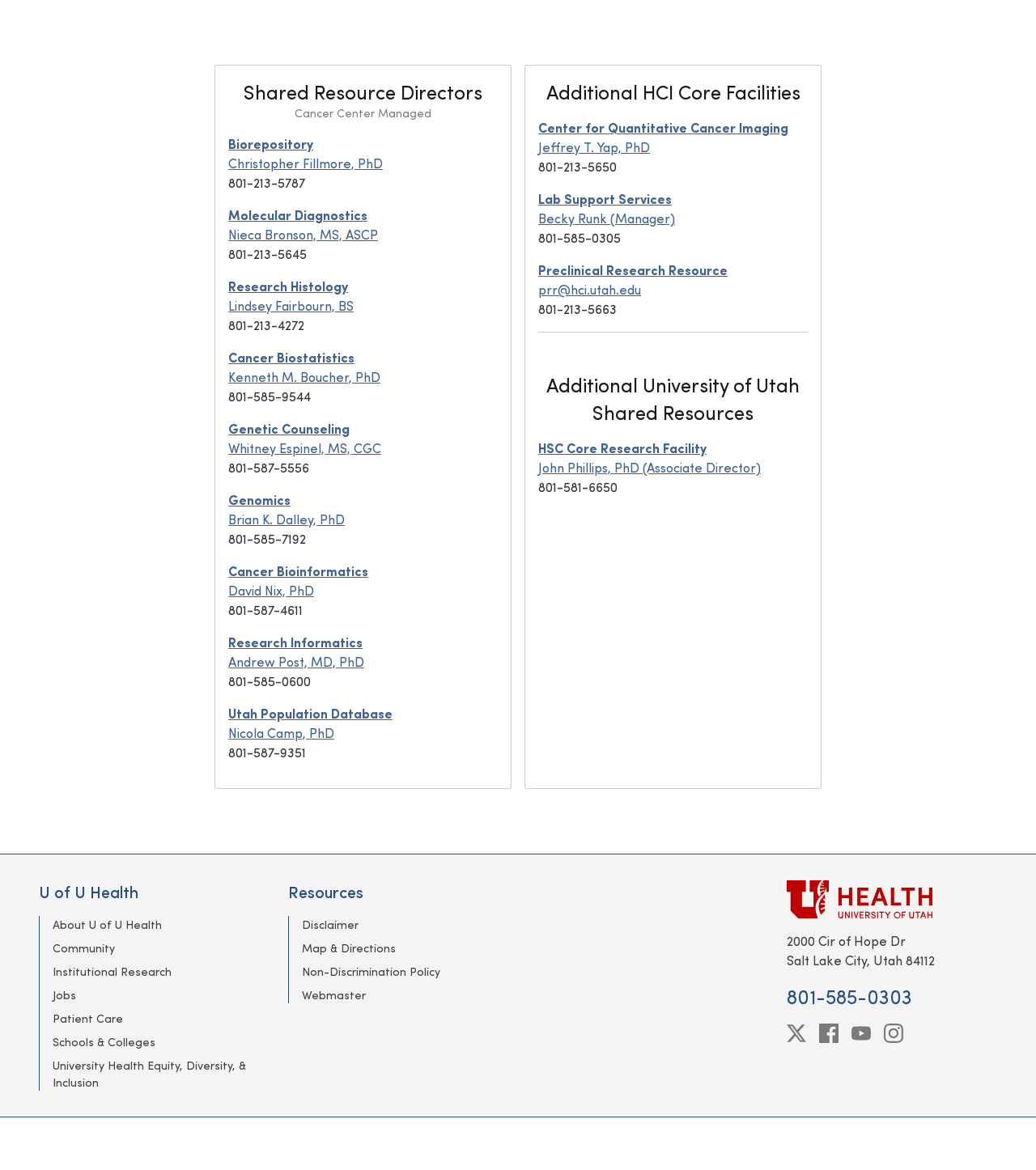What is the name of the university associated with this webpage?
Please respond to the question thoroughly and include all relevant details.

The webpage has a heading 'U of U Health' and lists various resources related to the University of Utah, implying that the university associated with this webpage is the University of Utah.